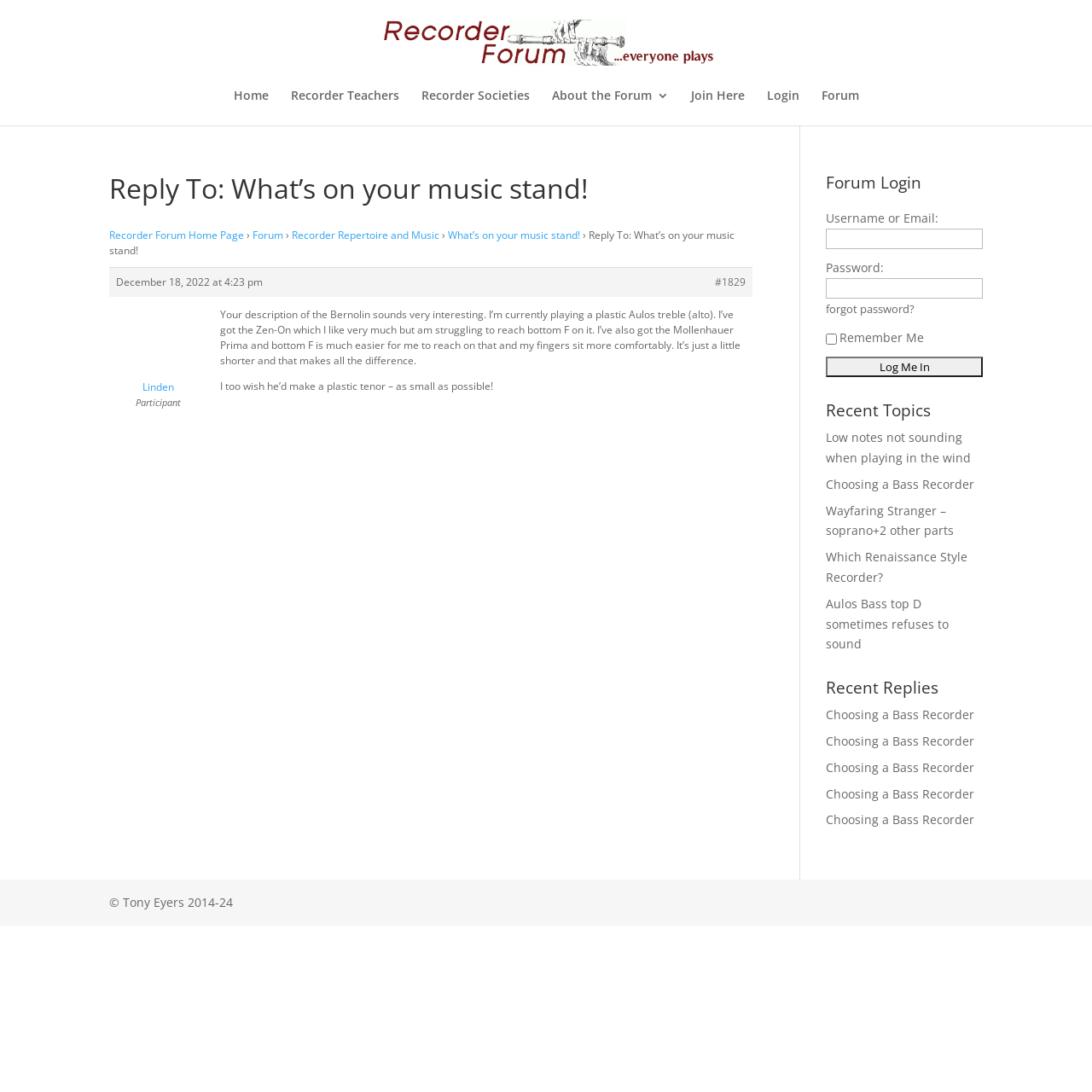Find the bounding box coordinates for the area you need to click to carry out the instruction: "View the 'What’s on your music stand!' topic". The coordinates should be four float numbers between 0 and 1, indicated as [left, top, right, bottom].

[0.41, 0.209, 0.531, 0.222]